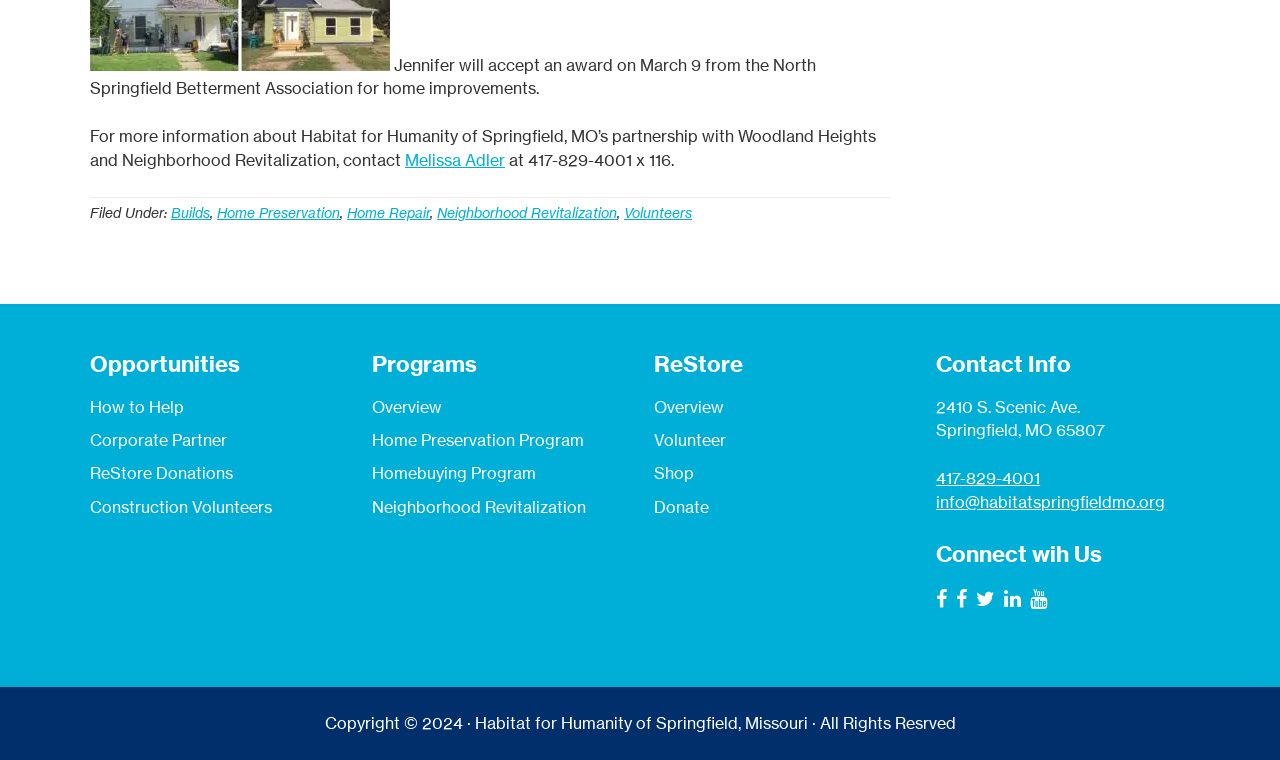Pinpoint the bounding box coordinates of the element that must be clicked to accomplish the following instruction: "Click on 'How to Help'". The coordinates should be in the format of four float numbers between 0 and 1, i.e., [left, top, right, bottom].

[0.07, 0.522, 0.144, 0.549]